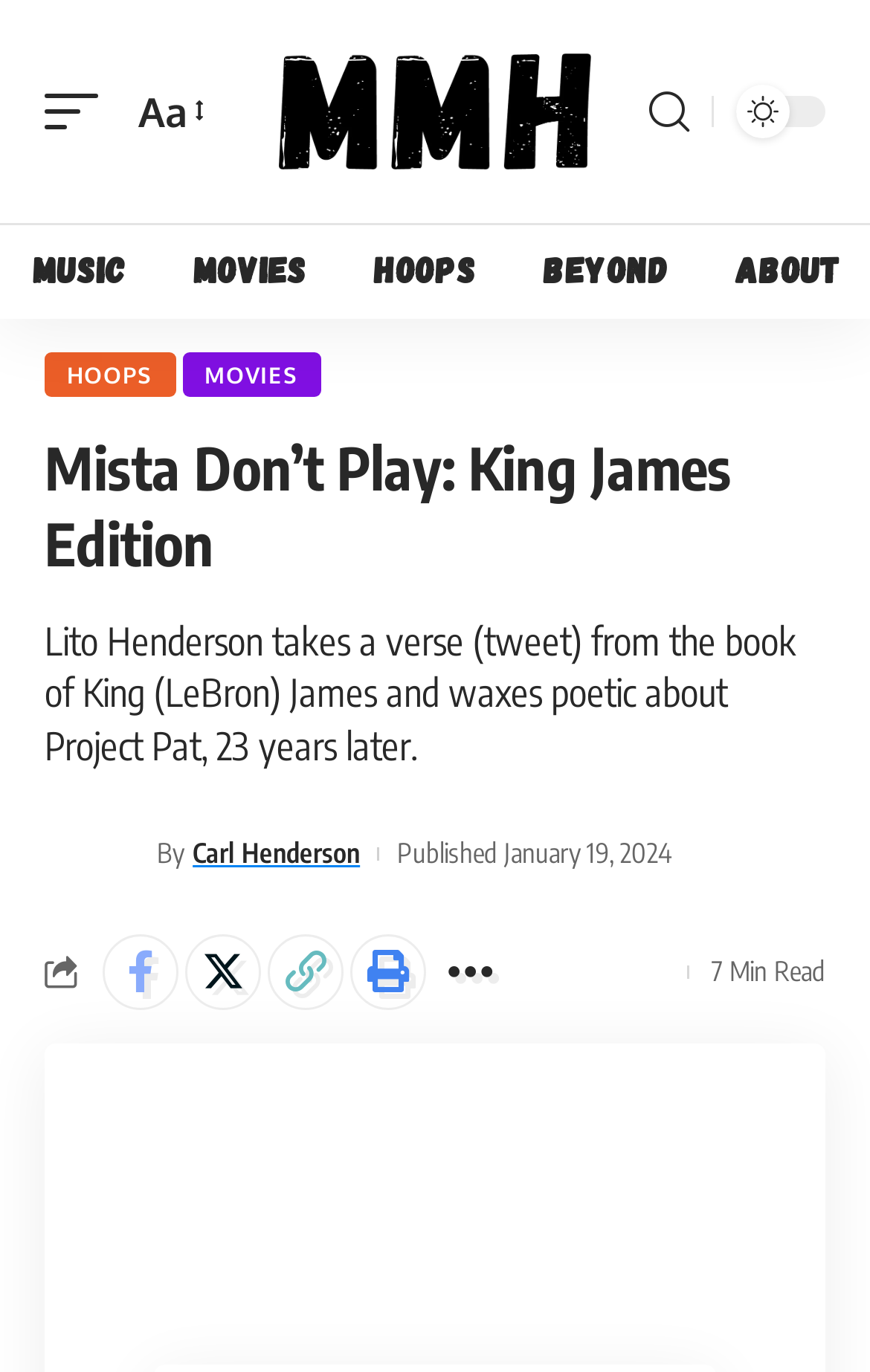How many categories are available in the top navigation menu?
Refer to the image and give a detailed response to the question.

I counted the number of categories in the top navigation menu, which are 'Music', 'Movies', 'Hoops', and 'Beyond'.